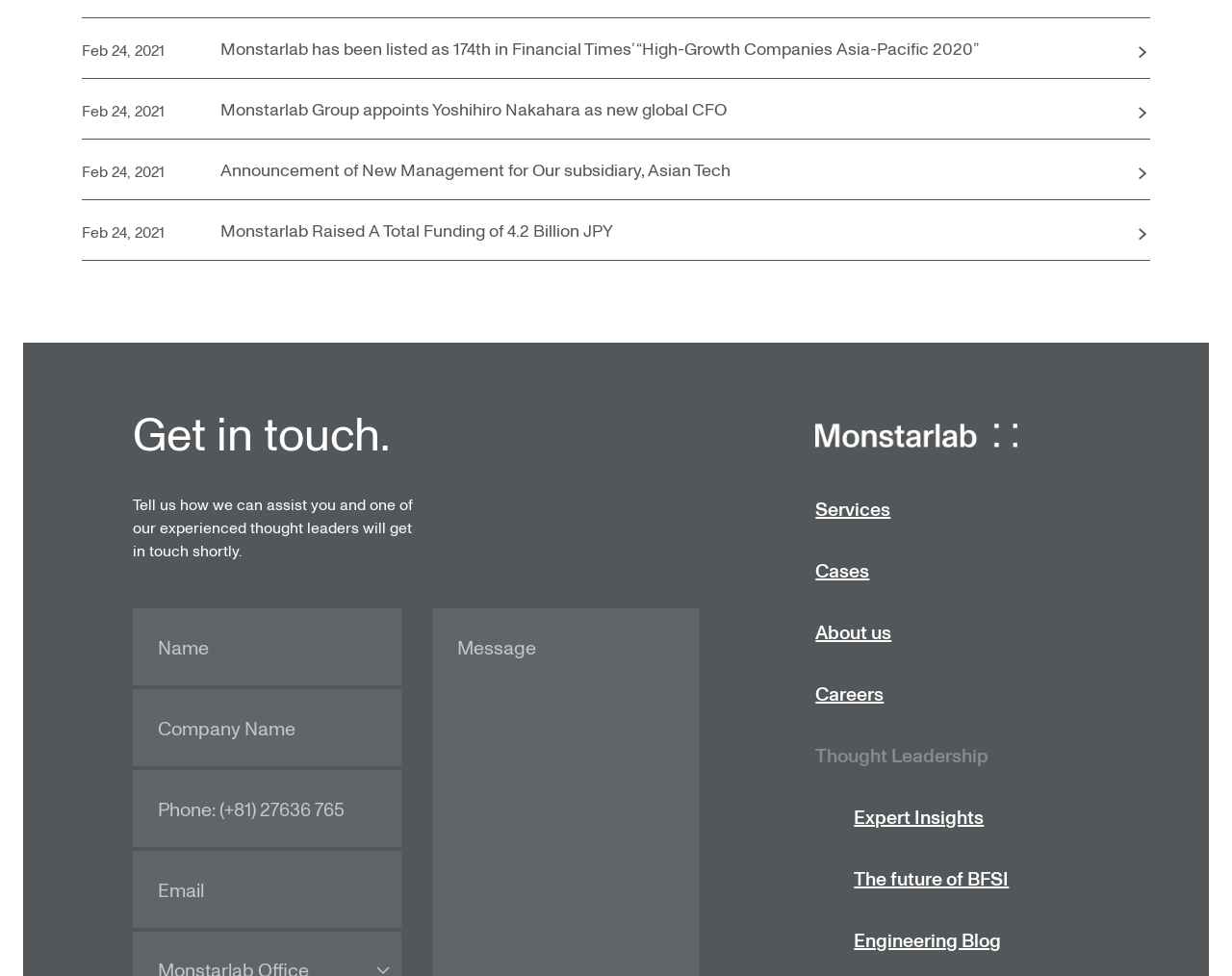Please identify the coordinates of the bounding box for the clickable region that will accomplish this instruction: "Click on 'Services'".

[0.662, 0.508, 0.723, 0.534]